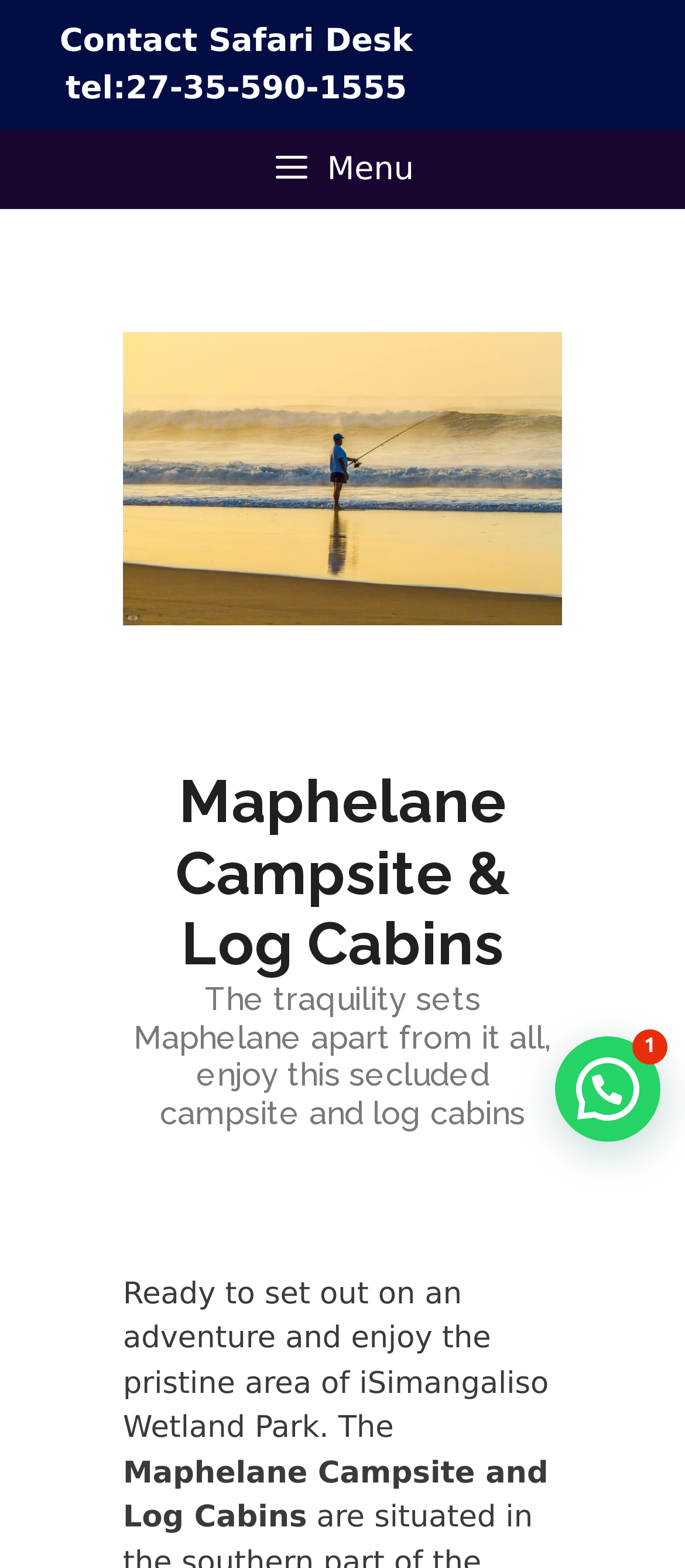Carefully examine the image and provide an in-depth answer to the question: What type of accommodation is available at Maphelane?

I found the type of accommodation mentioned in the heading element, which specifically mentions log cabins along with the campsite.